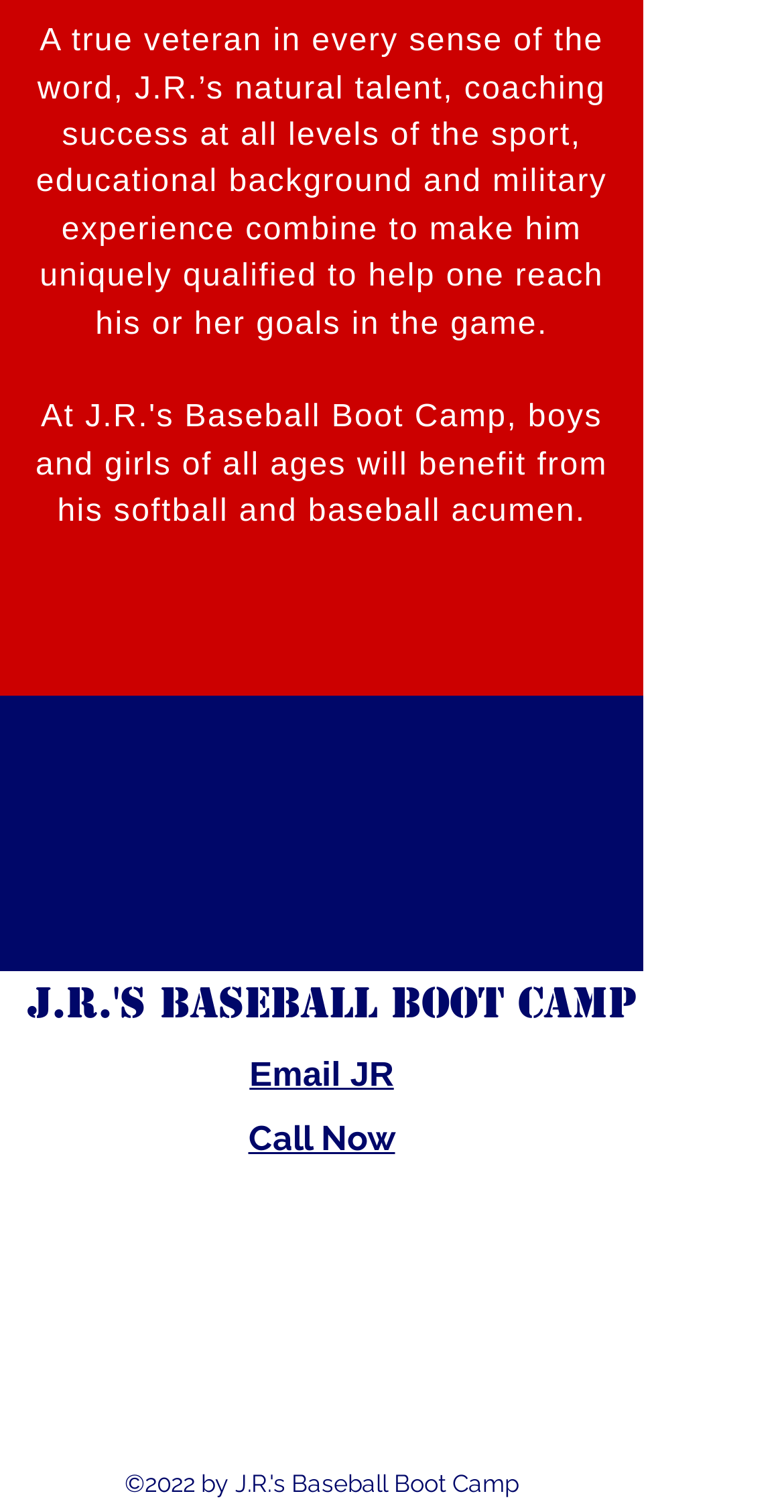Please identify the bounding box coordinates of the area that needs to be clicked to follow this instruction: "Email JR".

[0.318, 0.697, 0.502, 0.723]